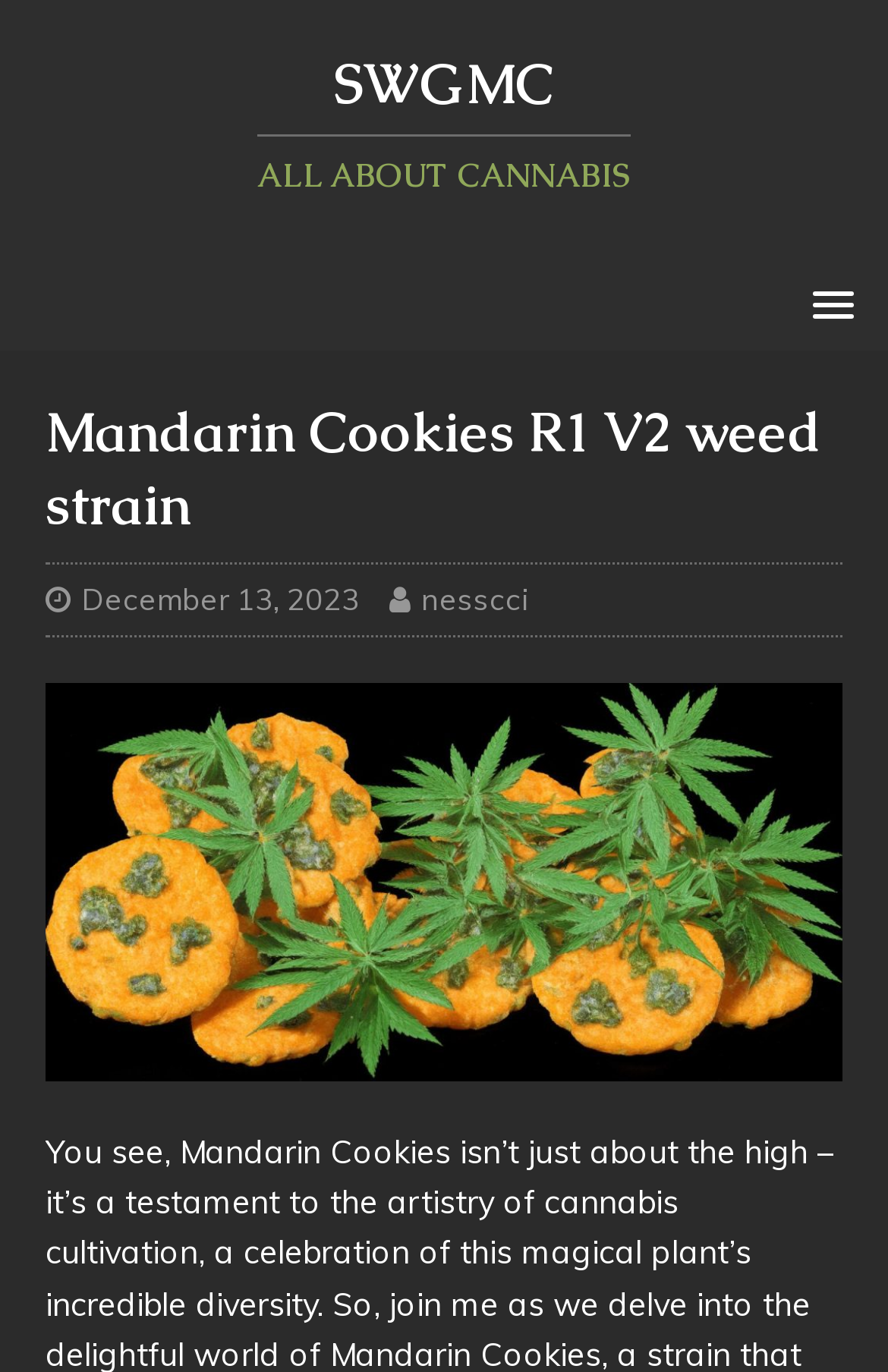Summarize the webpage in an elaborate manner.

The webpage is about the Mandarin Cookies R1 V2 weed strain, a product of ETHOS Genetics. At the top left of the page, there is a link to "SWGMC ALL ABOUT CANNABIS" with a heading that reads "SWGMC" and another heading below it that reads "ALL ABOUT CANNABIS". 

Below this link, there is a header section that spans the width of the page. Within this section, there is a heading that reads "Mandarin Cookies R1 V2 weed strain". To the right of this heading, there are two links: one that reads "December 13, 2023" and another that reads "nesscci". 

Below the header section, there is a large figure that takes up most of the page's width, containing an image of the Mandarin Cookies R1 V2 weed strain.